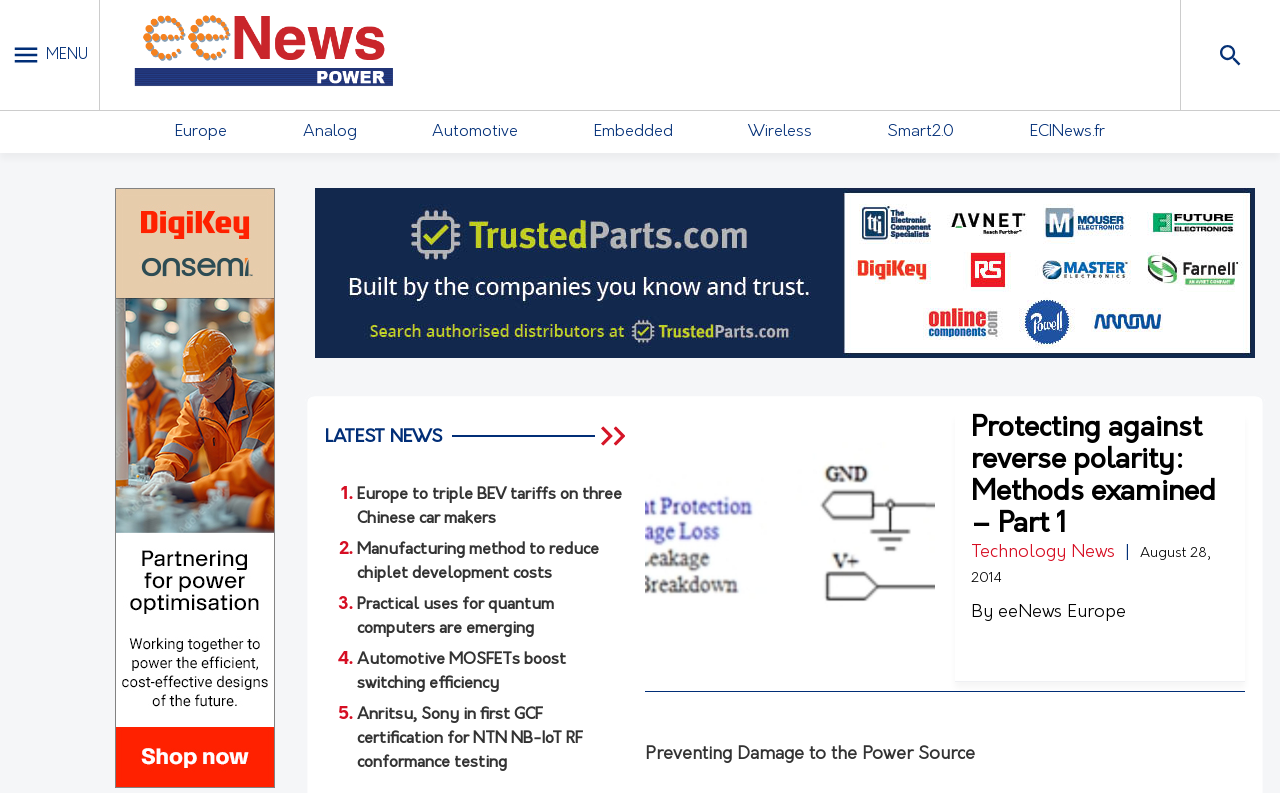Provide a brief response to the question below using one word or phrase:
How many latest news are listed?

5